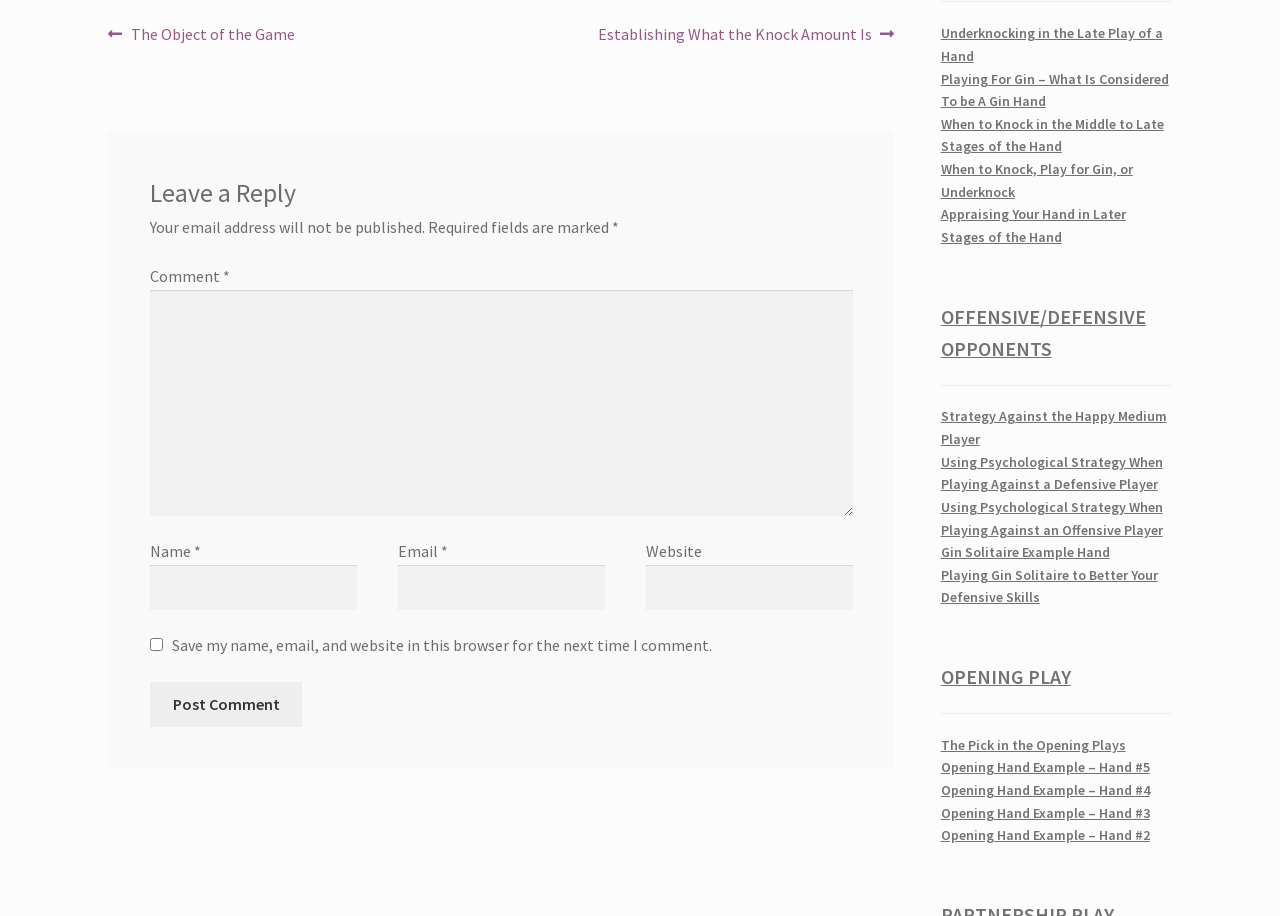Provide a short answer using a single word or phrase for the following question: 
How many links are there in the right-hand side section?

15